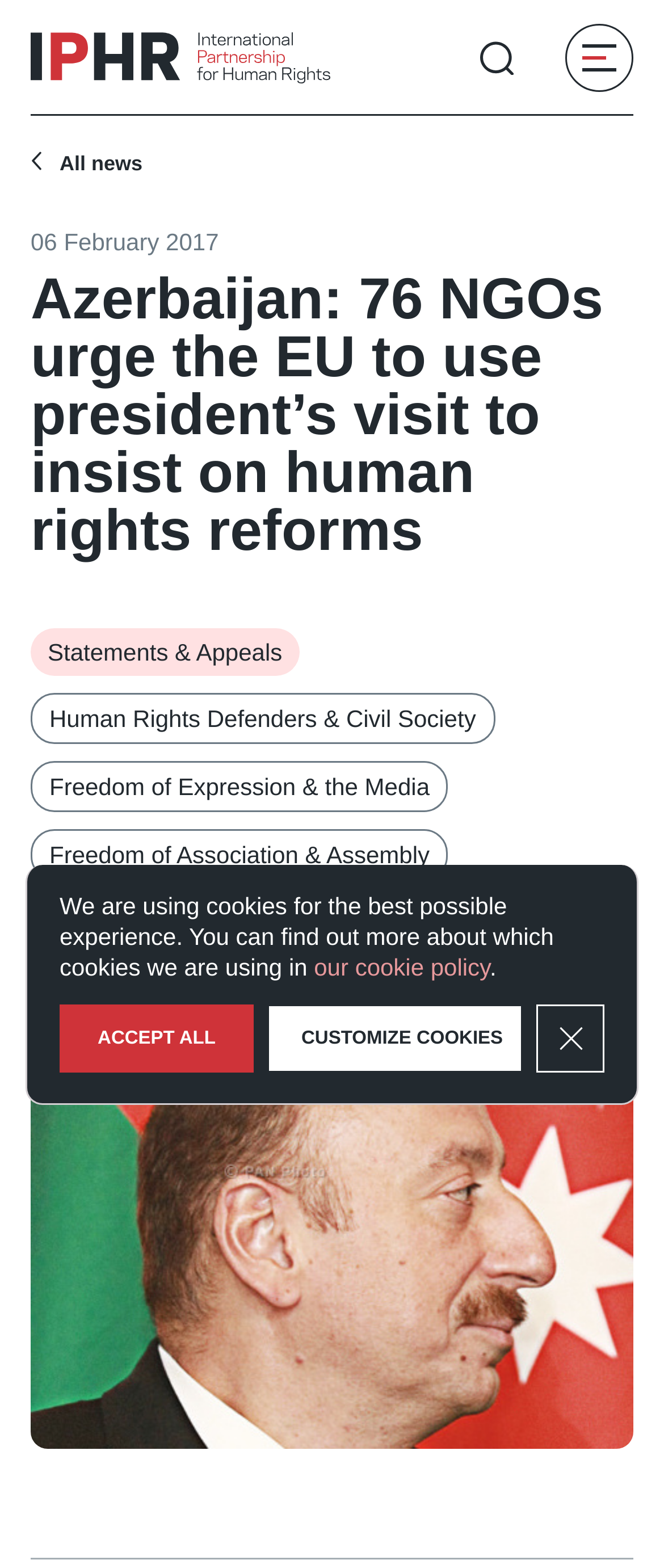Find and provide the bounding box coordinates for the UI element described with: "Close GDPR Cookie Banner".

[0.808, 0.641, 0.91, 0.684]